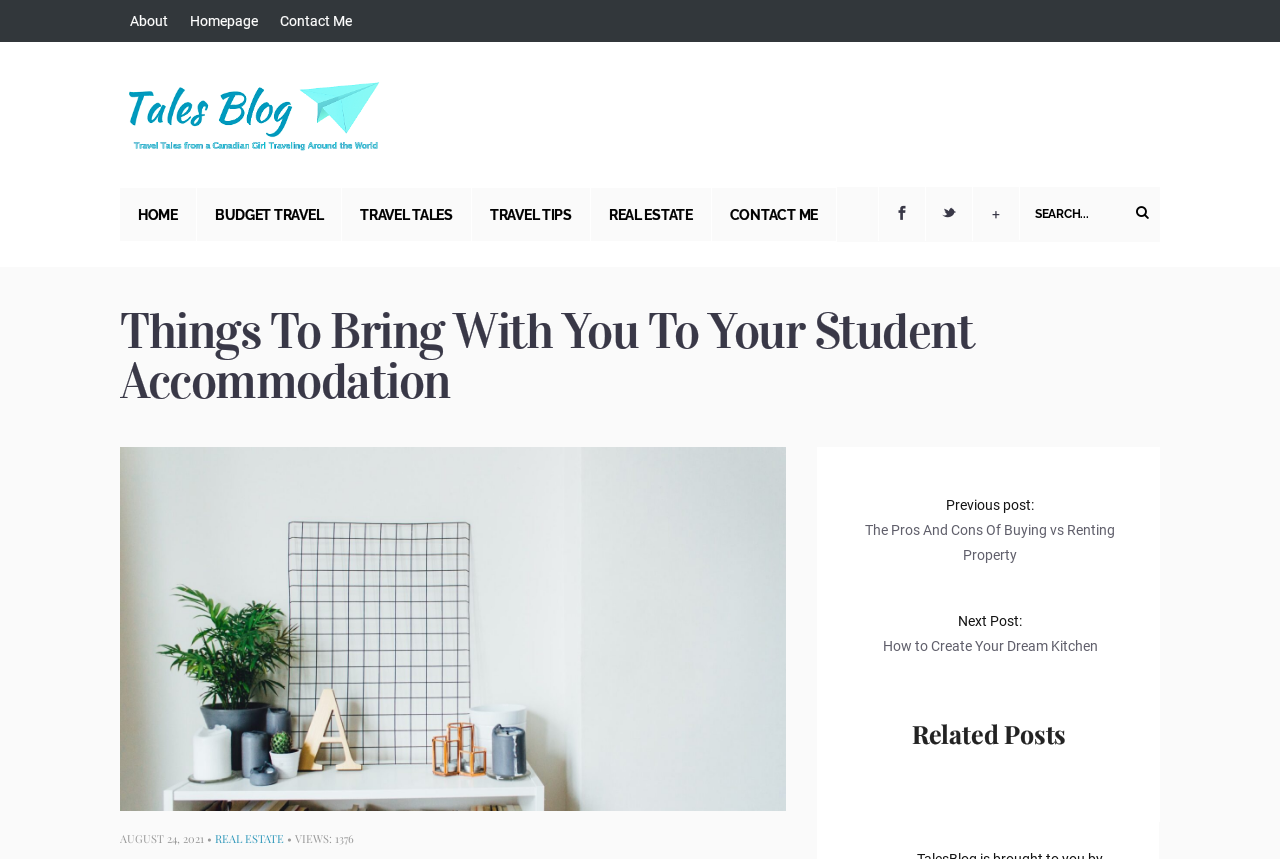Determine the bounding box coordinates of the target area to click to execute the following instruction: "view real estate page."

[0.462, 0.217, 0.556, 0.281]